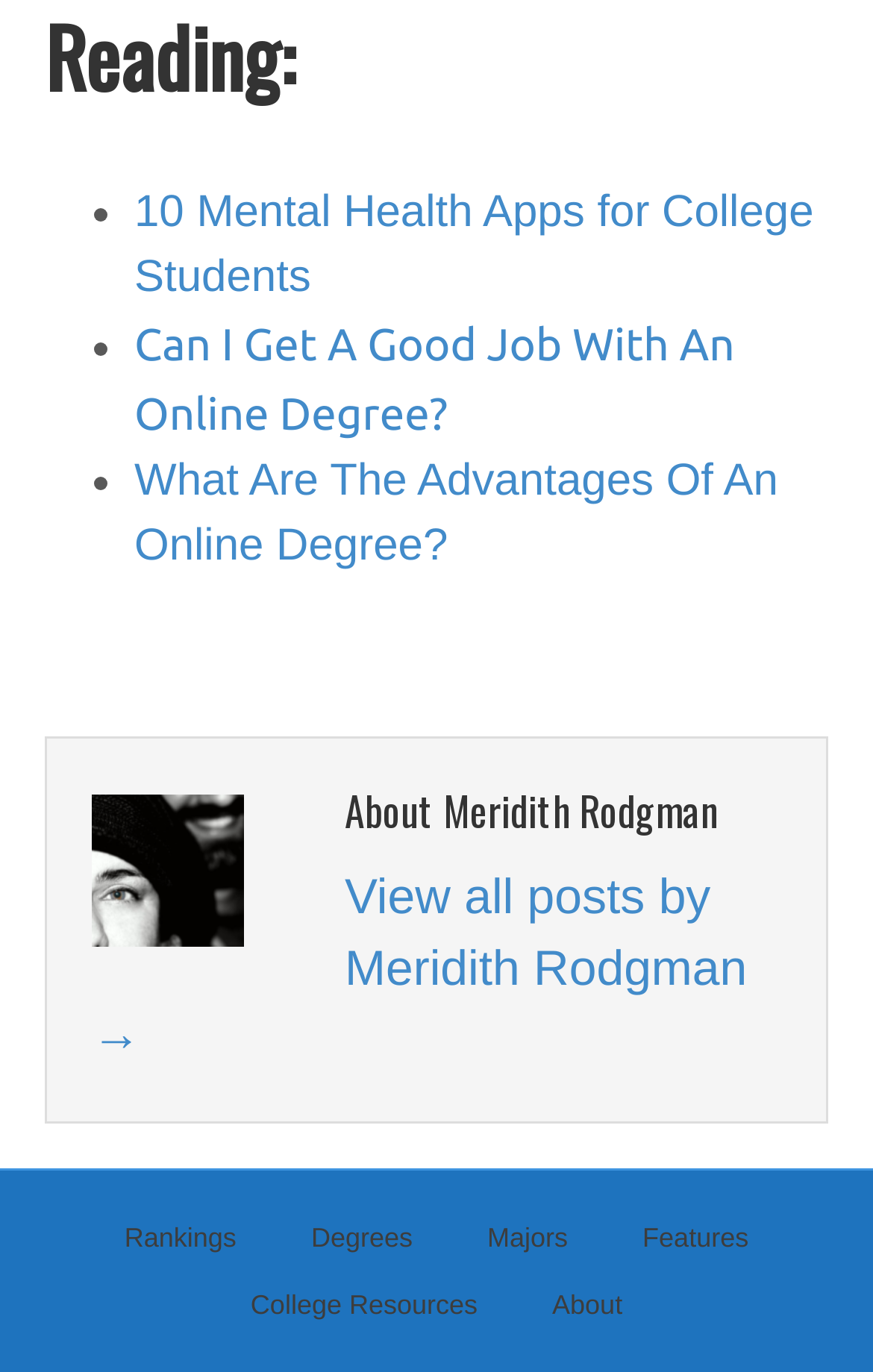Based on the element description, predict the bounding box coordinates (top-left x, top-left y, bottom-right x, bottom-right y) for the UI element in the screenshot: Majors

[0.52, 0.885, 0.689, 0.934]